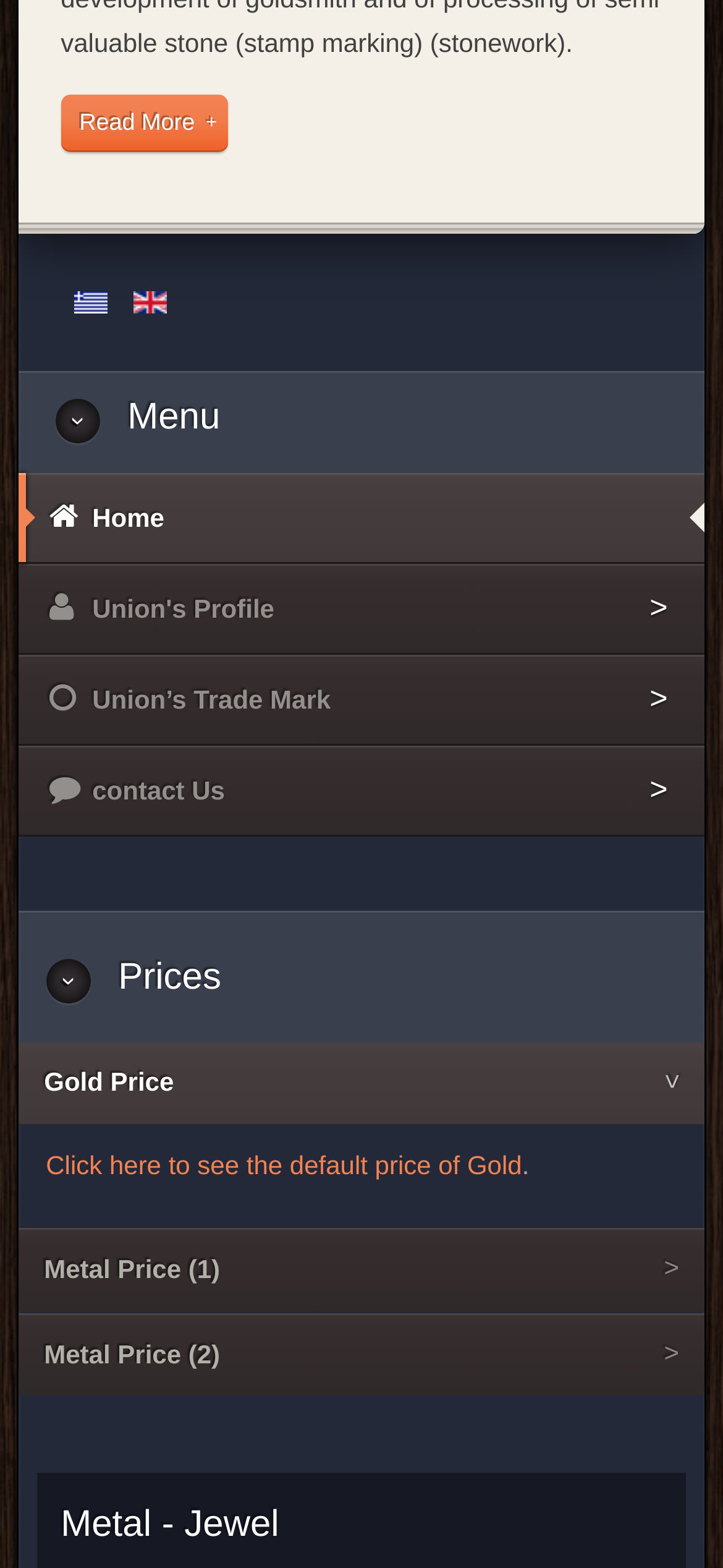Specify the bounding box coordinates of the area that needs to be clicked to achieve the following instruction: "Check metal price".

[0.063, 0.852, 0.656, 0.871]